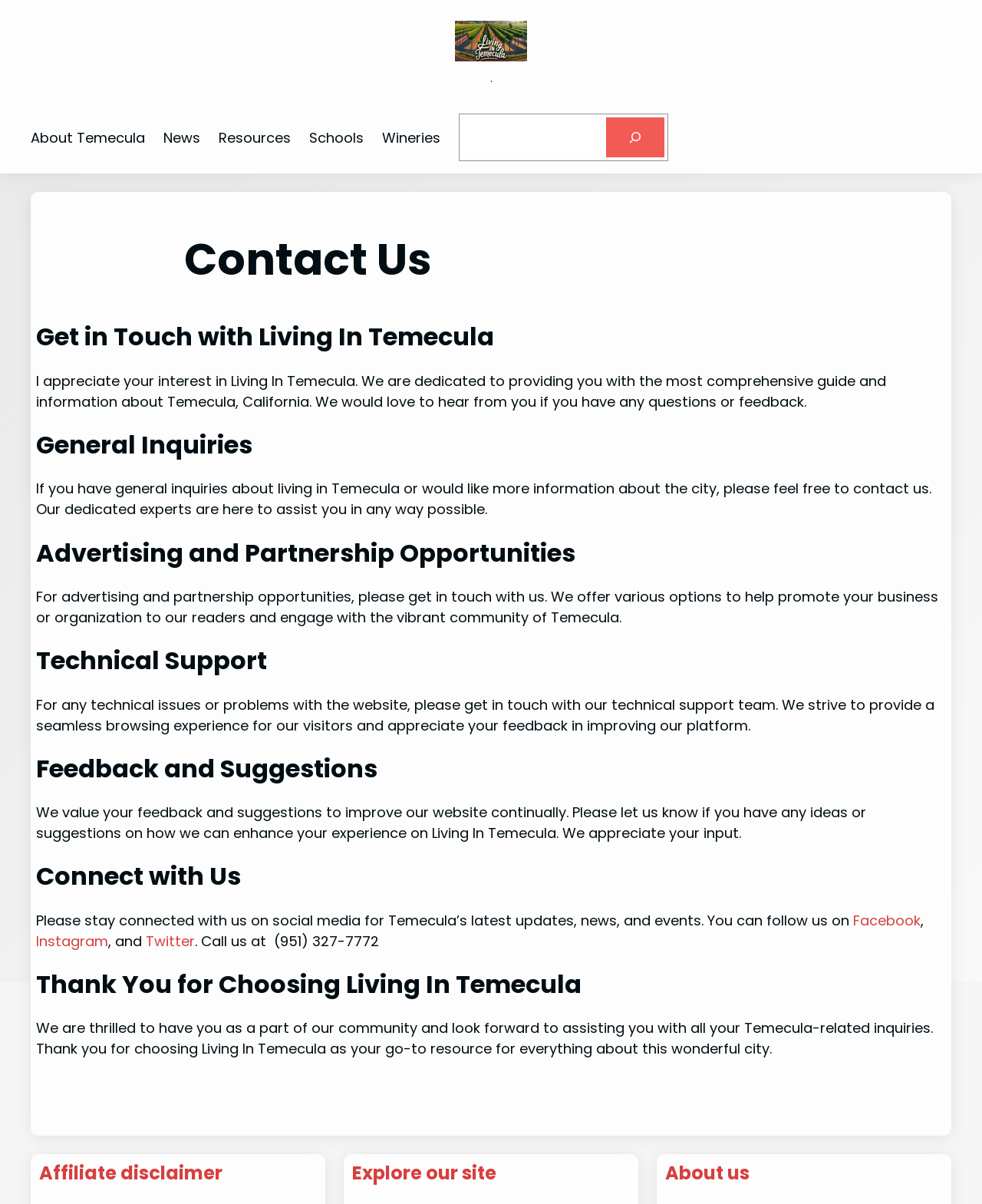Highlight the bounding box coordinates of the region I should click on to meet the following instruction: "check AFC Dunstable Ladies FC".

None